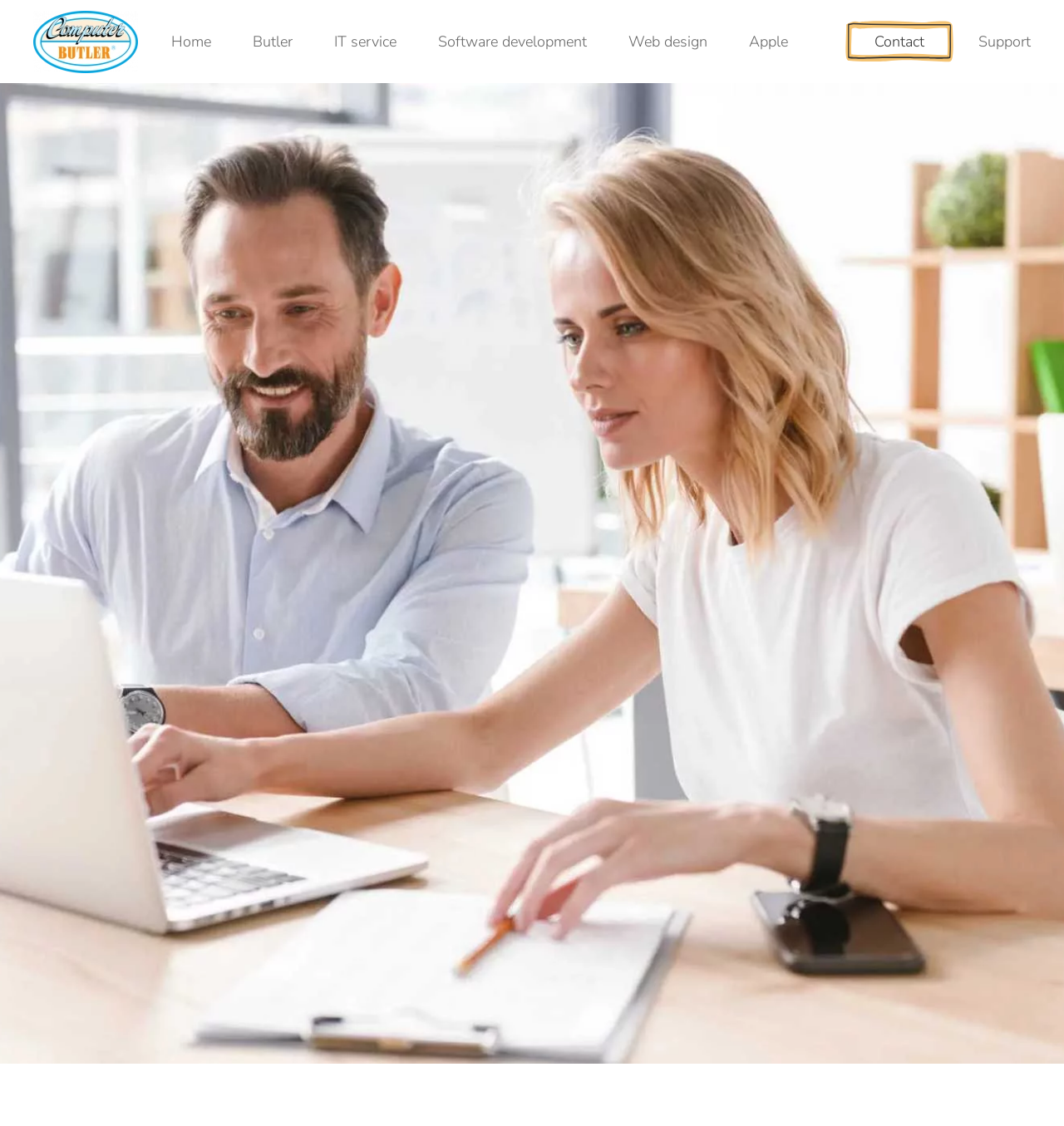How many links are there in the top section of the webpage?
Your answer should be a single word or phrase derived from the screenshot.

3